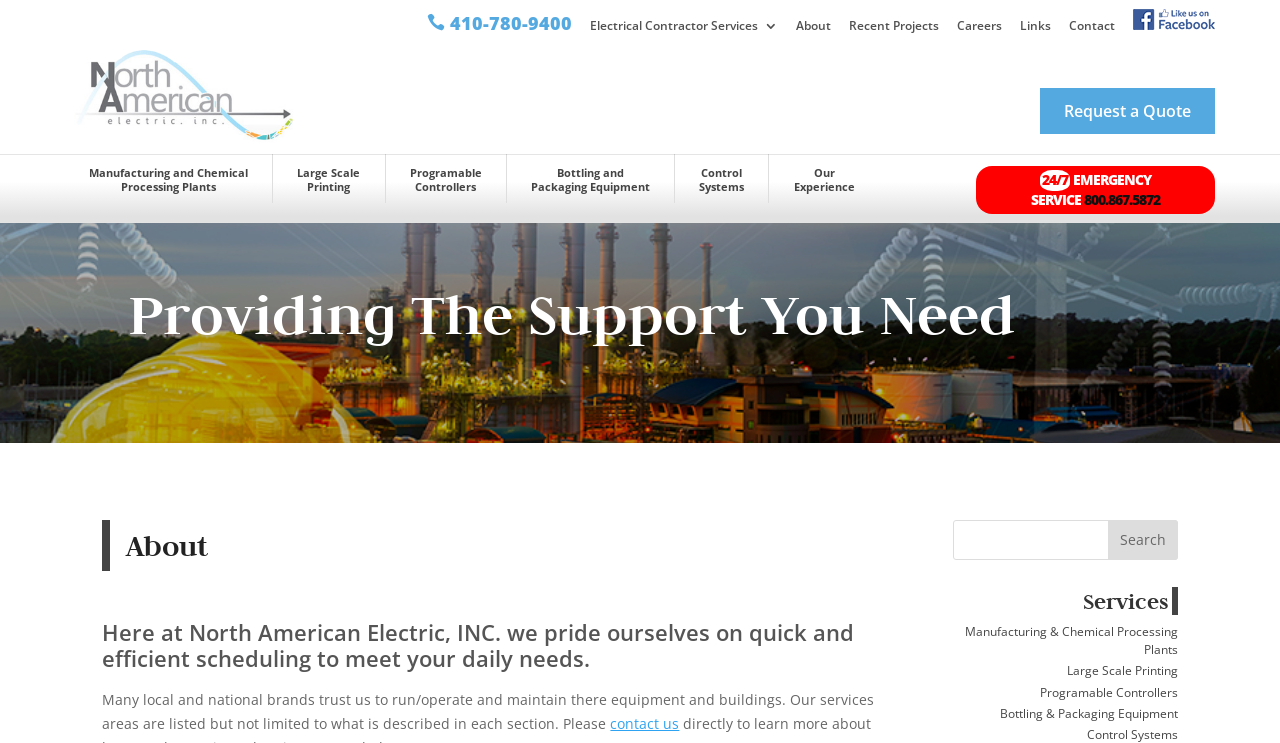Reply to the question with a brief word or phrase: What is the company name?

North American Electric, Inc.